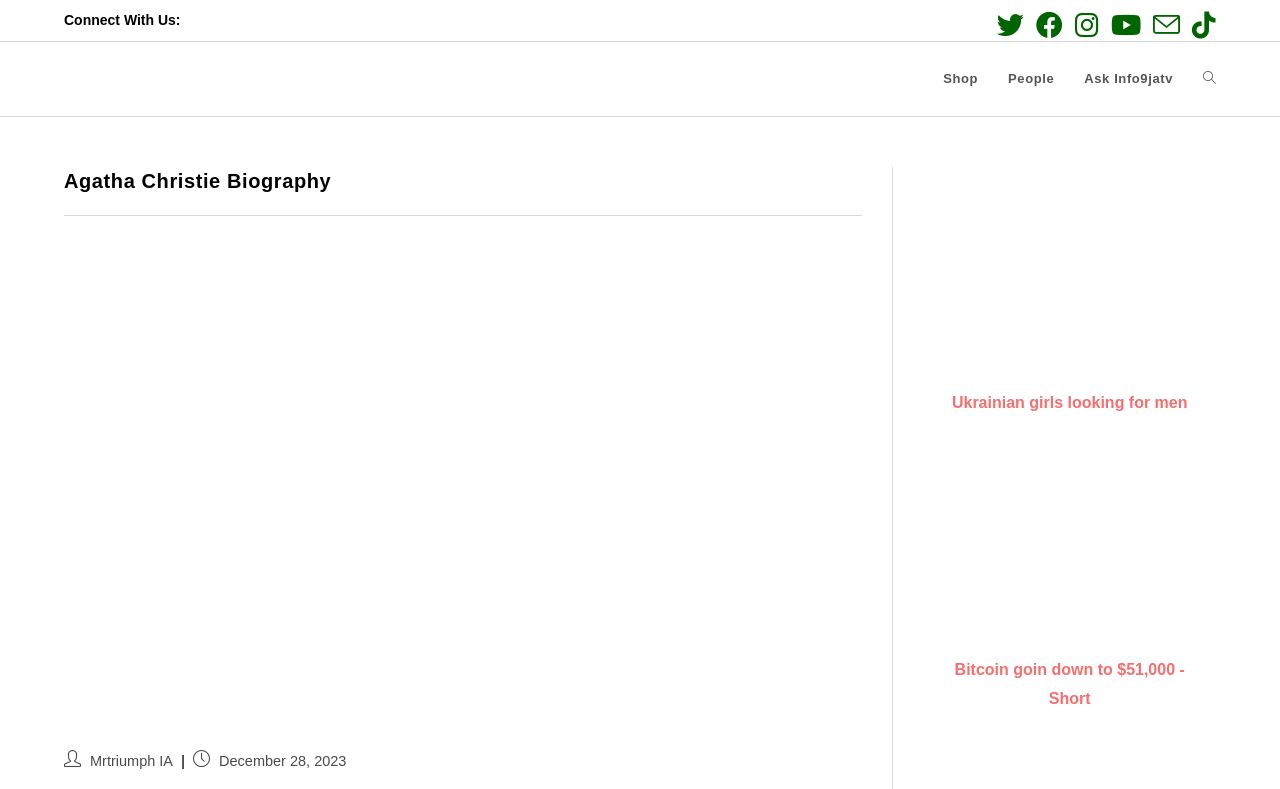Answer the question using only a single word or phrase: 
What are the two unrelated topics mentioned at the bottom?

Ukrainian girls and Bitcoin